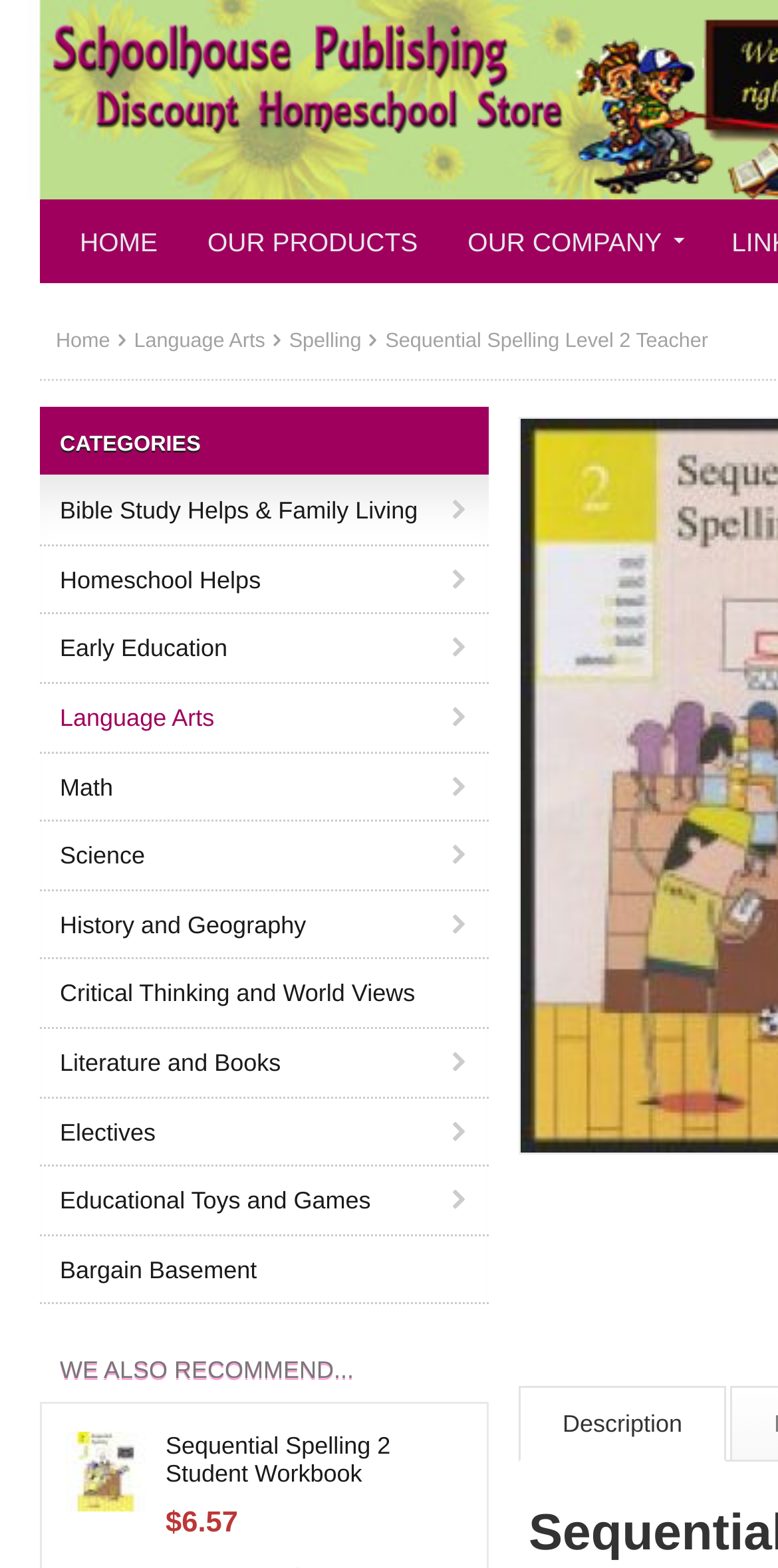Determine which piece of text is the heading of the webpage and provide it.

Sequential Spelling Level 2 Teacher